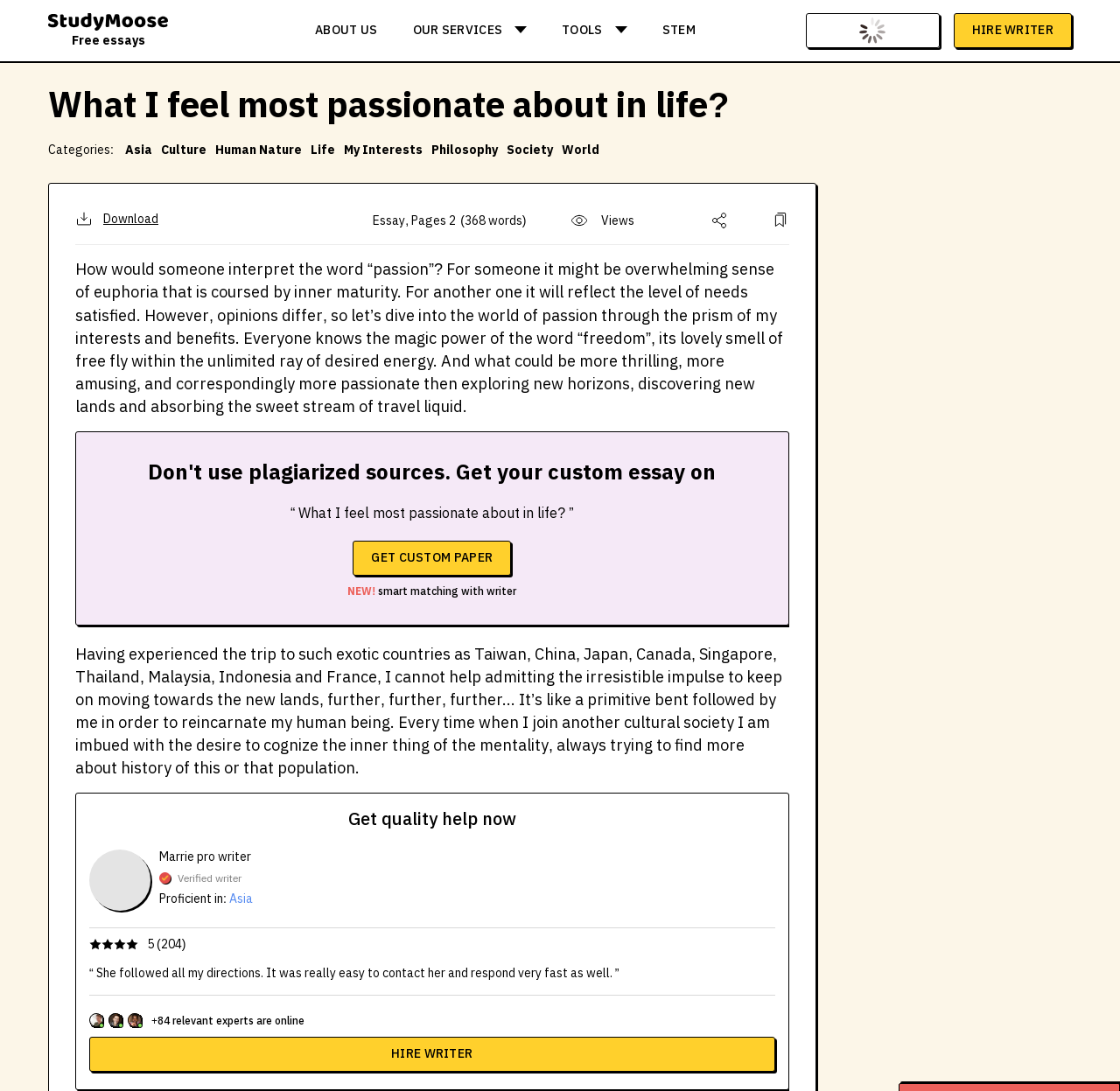Please determine the bounding box coordinates of the section I need to click to accomplish this instruction: "Learn more about 'Everything You Need to Know About Remote Work Setups in Real Estate'".

None